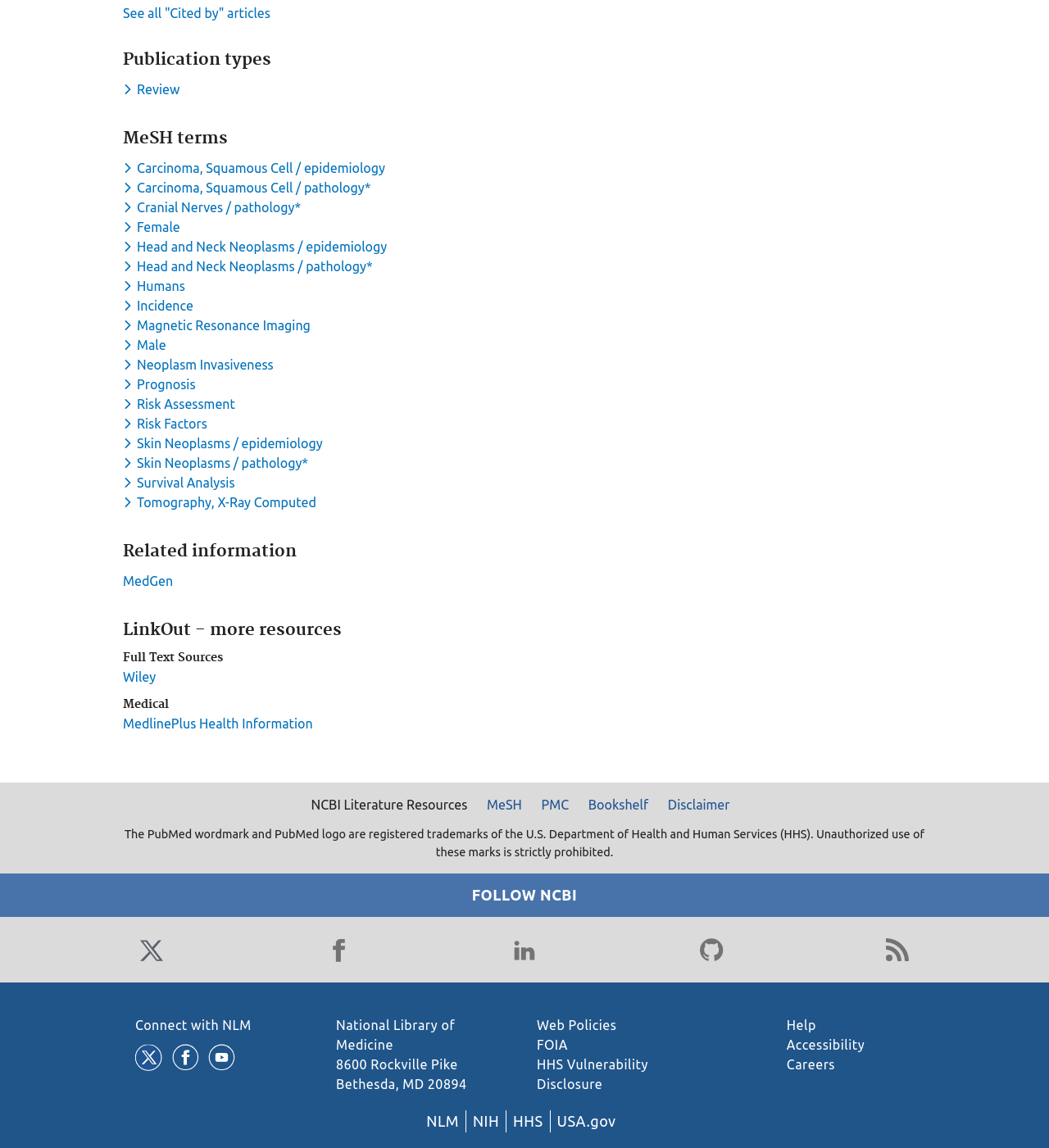Find the bounding box coordinates of the clickable area that will achieve the following instruction: "Follow NCBI on Twitter".

[0.129, 0.813, 0.16, 0.842]